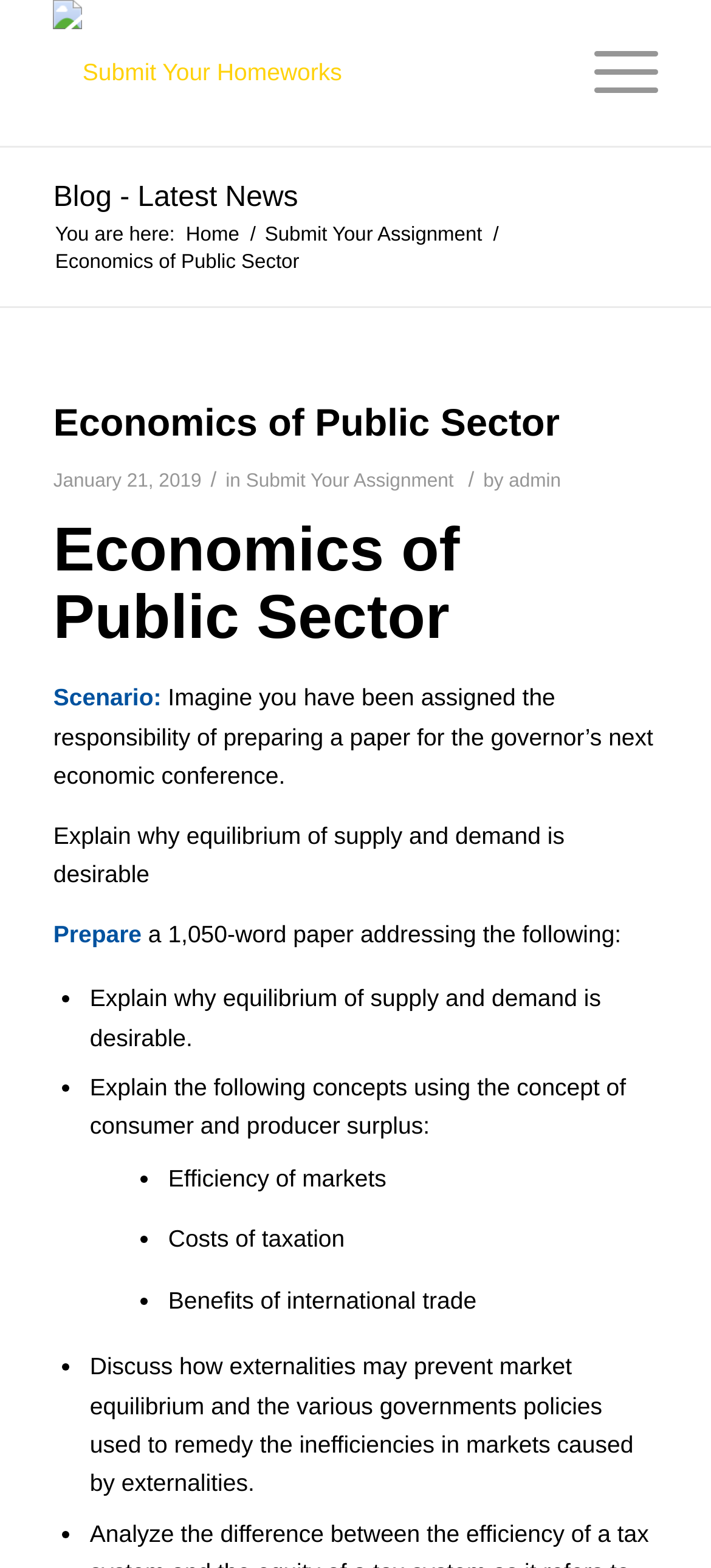What is the word count of the paper?
Identify the answer in the screenshot and reply with a single word or phrase.

1,050 words